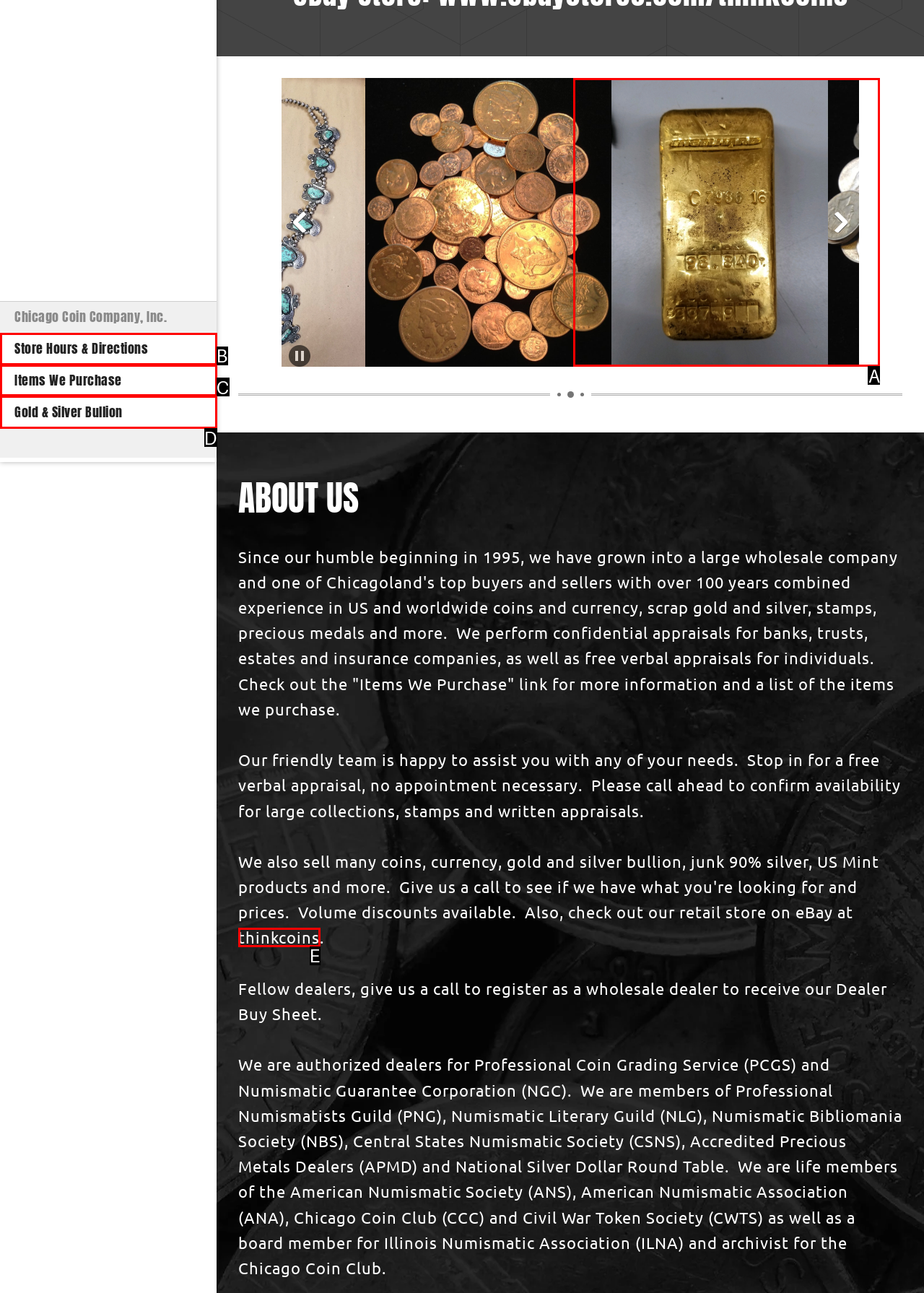From the description: thinkcoins, select the HTML element that fits best. Reply with the letter of the appropriate option.

E